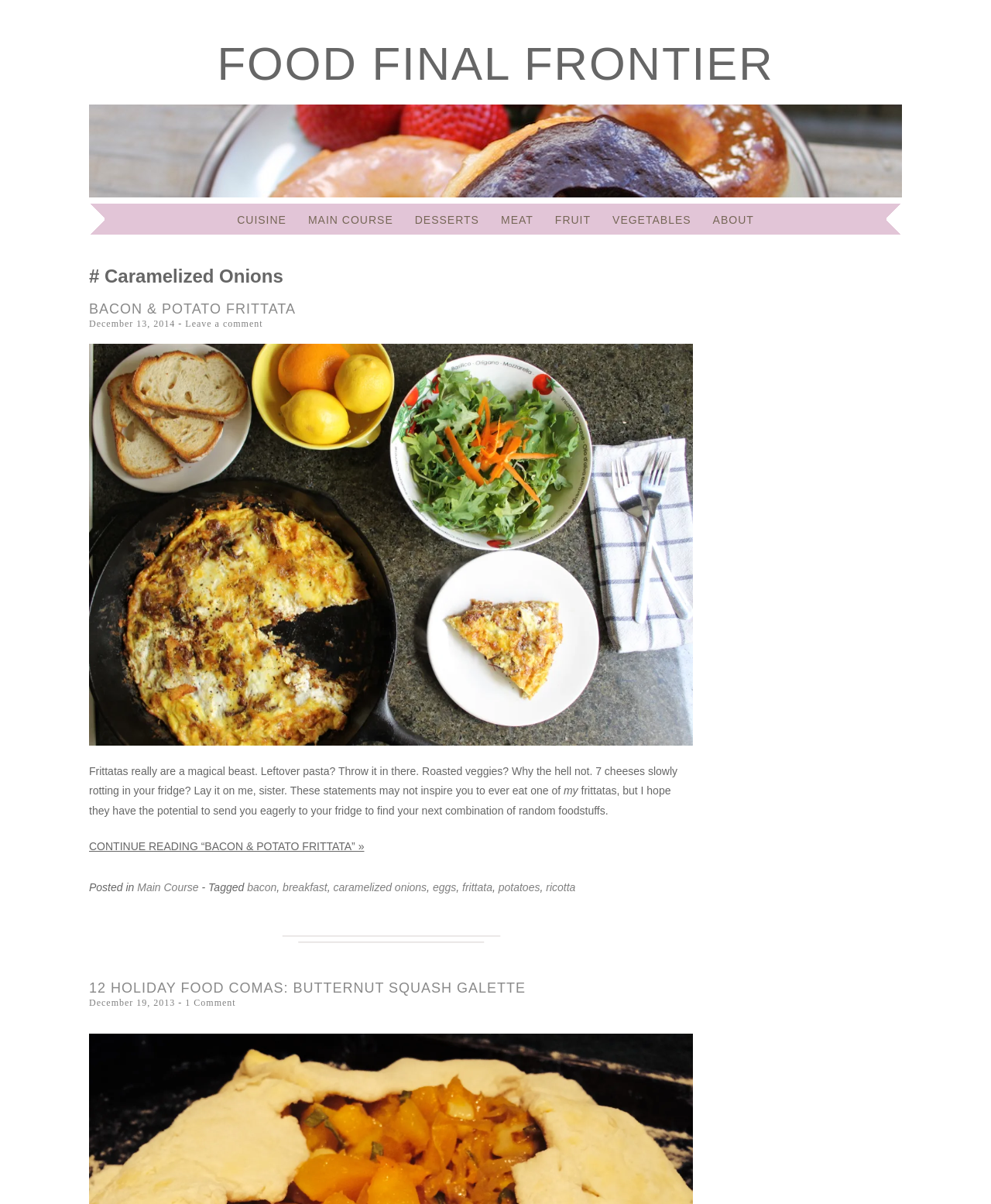Please identify the bounding box coordinates of the clickable area that will allow you to execute the instruction: "Read the article 'BACON & POTATO FRITTATA'".

[0.09, 0.251, 0.699, 0.262]